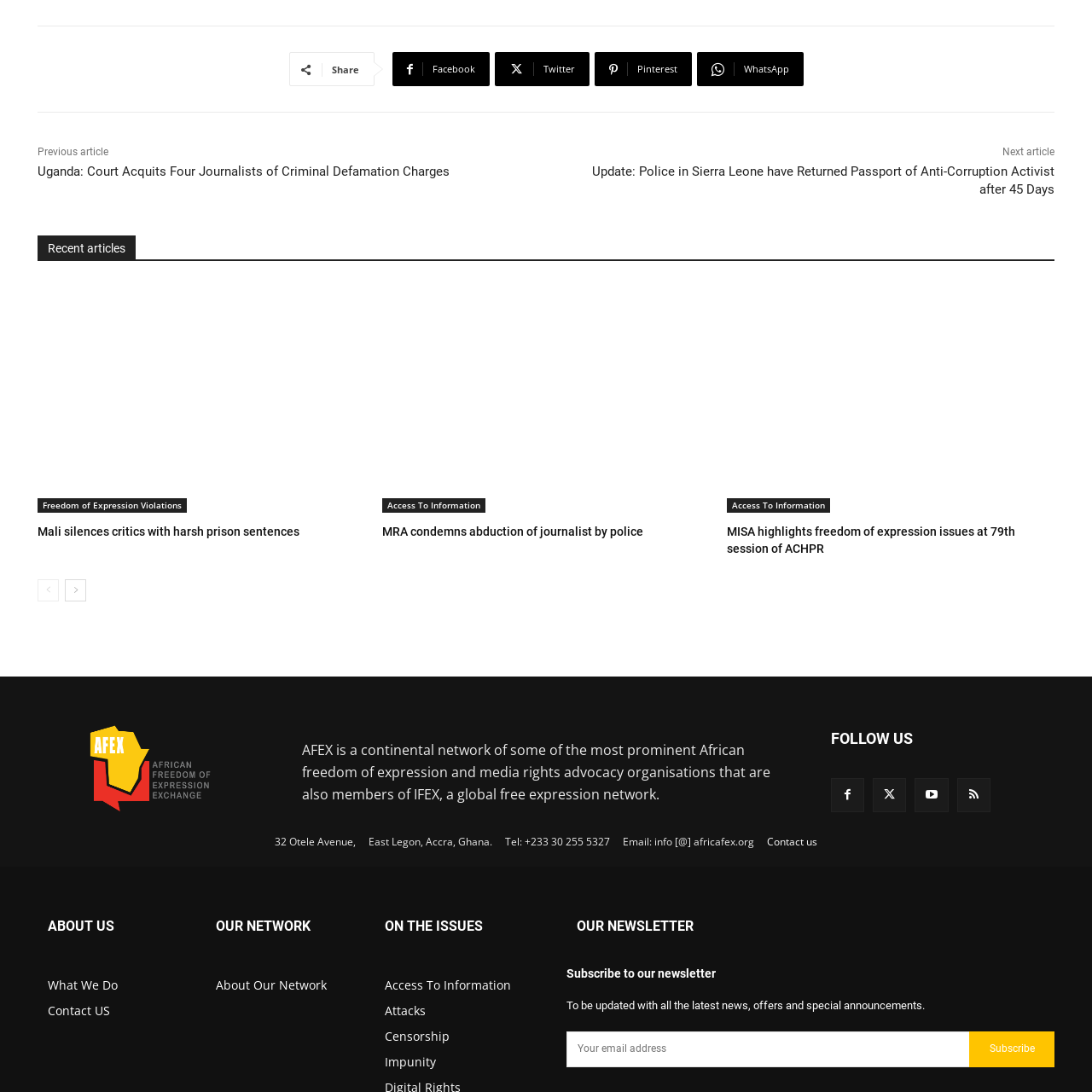Please identify the bounding box coordinates of the clickable area that will fulfill the following instruction: "Visit the previous article". The coordinates should be in the format of four float numbers between 0 and 1, i.e., [left, top, right, bottom].

[0.034, 0.134, 0.099, 0.145]